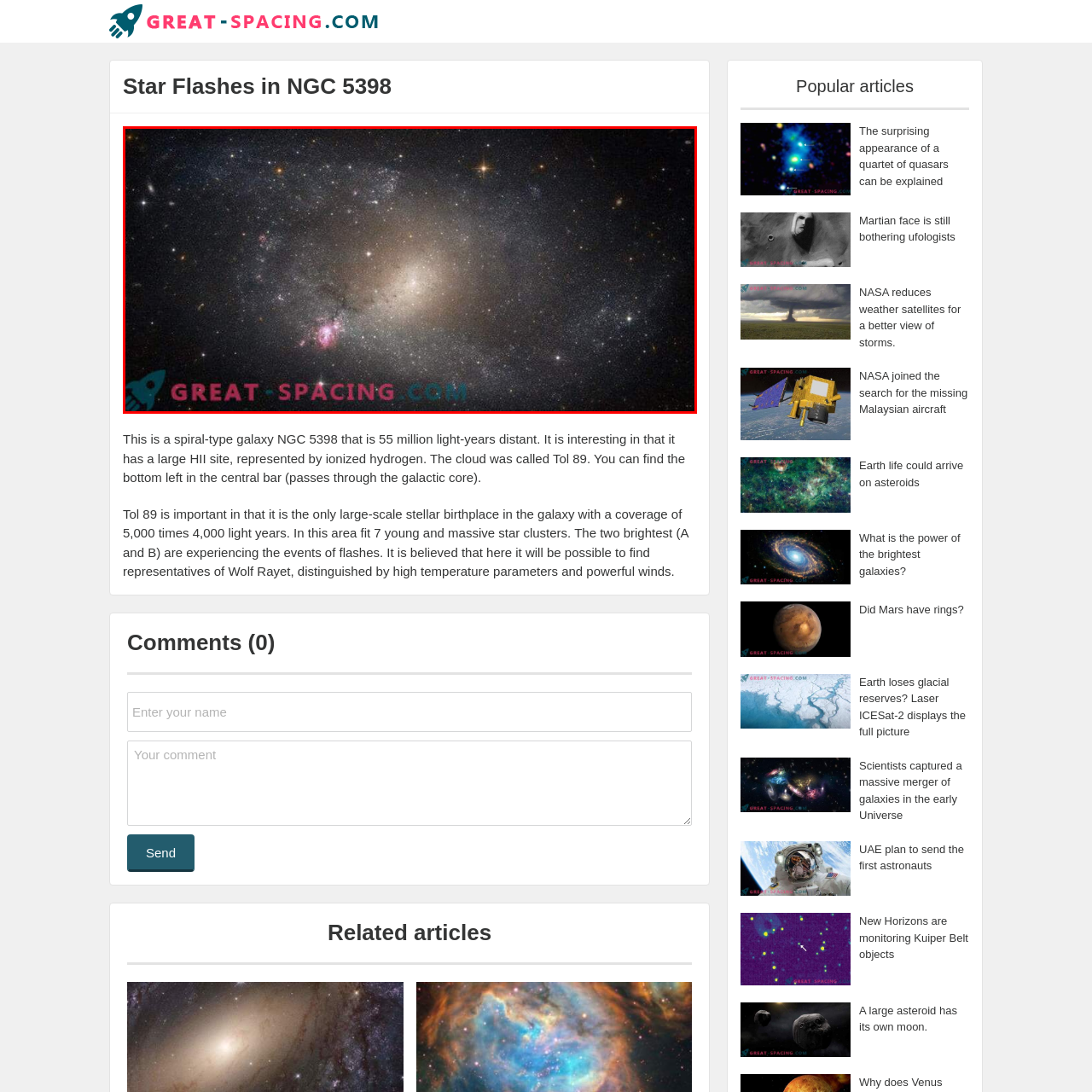Carefully analyze the image within the red boundary and describe it extensively.

This stunning image showcases the spiral-type galaxy NGC 5398, located approximately 55 million light-years away from Earth. The galaxy features a prominent central bulge surrounded by a sprawling disk of stars and gas, with striking areas of ionized hydrogen indicative of star formation. Notably, the image highlights a large HII region known as Tol 89, which serves as a significant stellar birthplace within the galaxy. This region spans around 5,000 by 4,000 light-years and is home to at least seven young and massive star clusters.

In the bottom left of the disk, you can observe the vibrant emissions of the HII region. The brightest clusters, labeled A and B, are currently undergoing energetic flash events, showcasing the dynamism of stellar processes. These brilliant phenomena suggest the presence of Wolf-Rayet stars, known for their extreme temperatures and powerful stellar winds. This captivating view not only illustrates the beauty of NGC 5398 but also its role as a dynamic laboratory for understanding cosmic evolution.